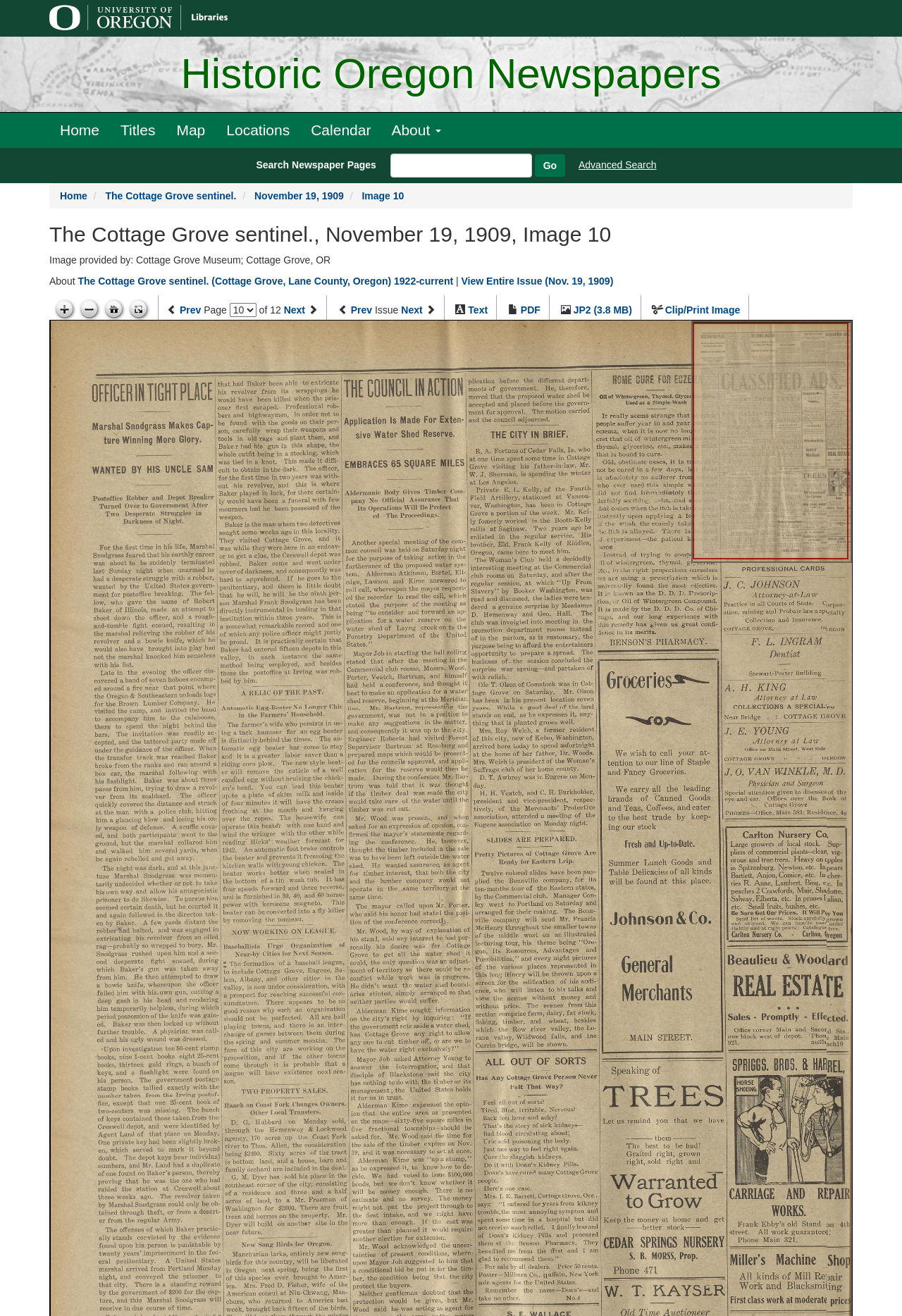What is the date of the newspaper issue?
Refer to the image and provide a thorough answer to the question.

I found the answer by looking at the link element with the text 'November 19, 1909' which is part of the heading element with the text 'The Cottage Grove sentinel., November 19, 1909, Image 10'.